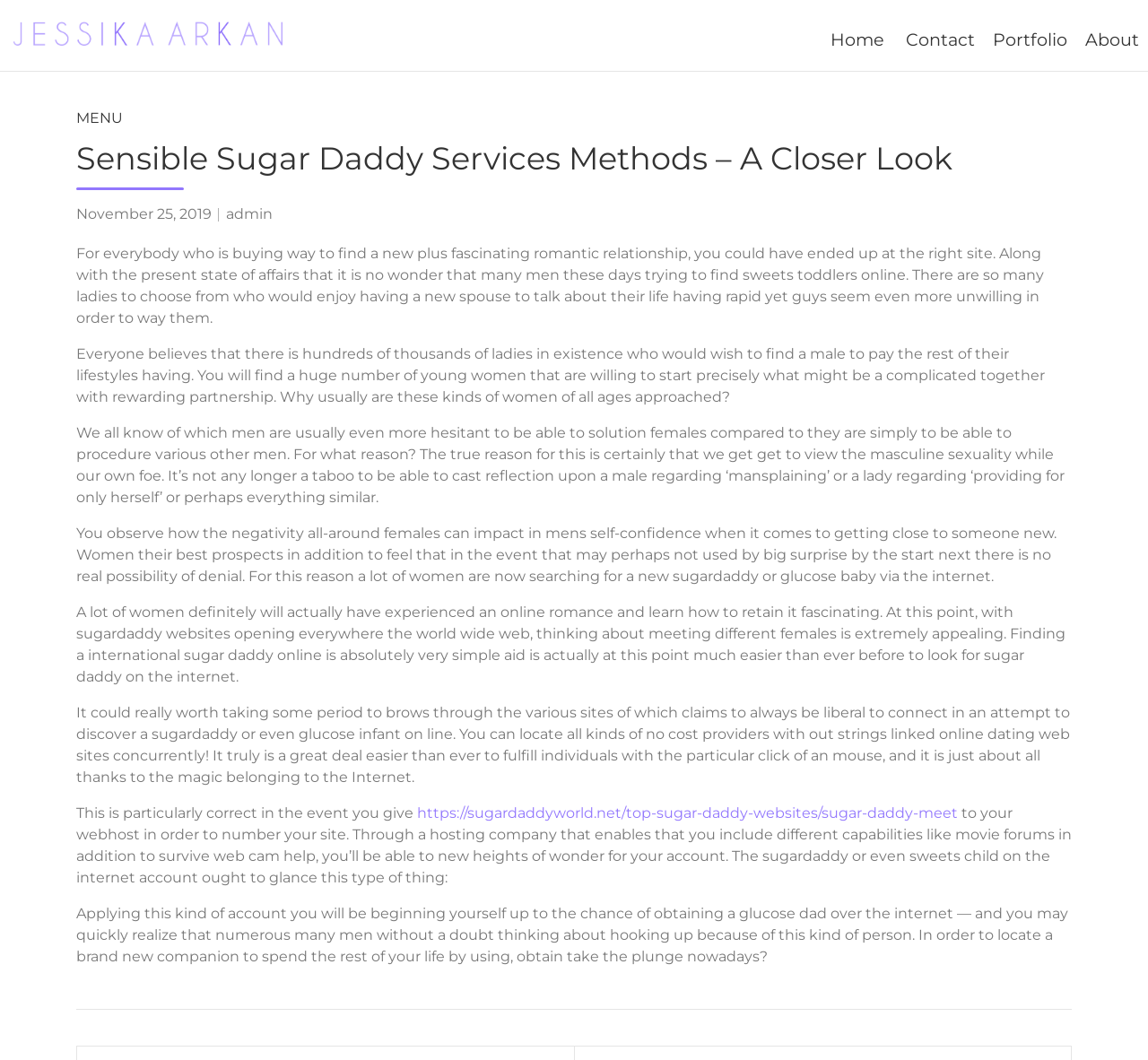Determine the bounding box coordinates of the clickable element necessary to fulfill the instruction: "Read the article posted by 'admin'". Provide the coordinates as four float numbers within the 0 to 1 range, i.e., [left, top, right, bottom].

[0.197, 0.192, 0.238, 0.213]